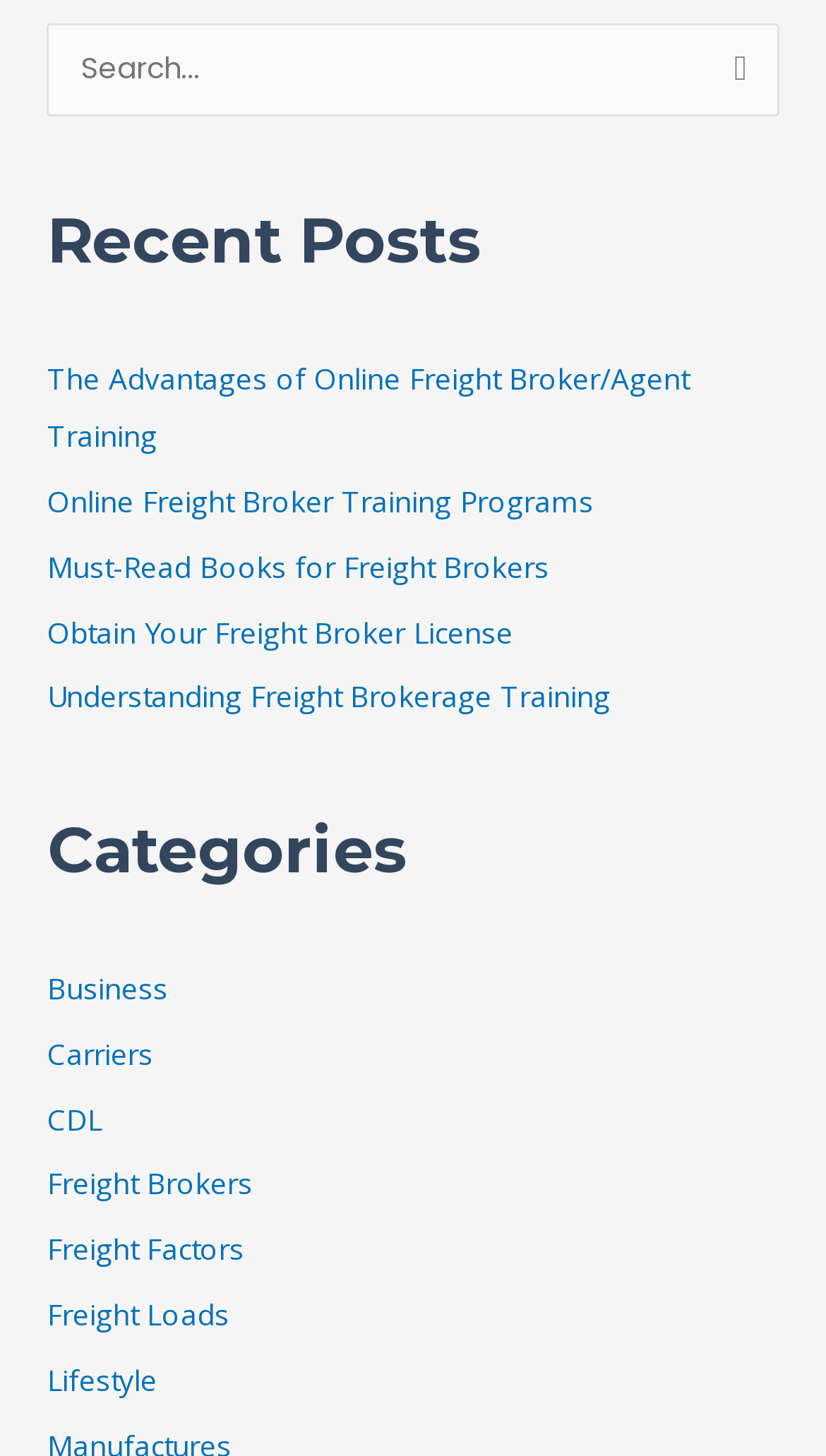Respond with a single word or phrase to the following question:
How many categories are listed on the webpage?

7